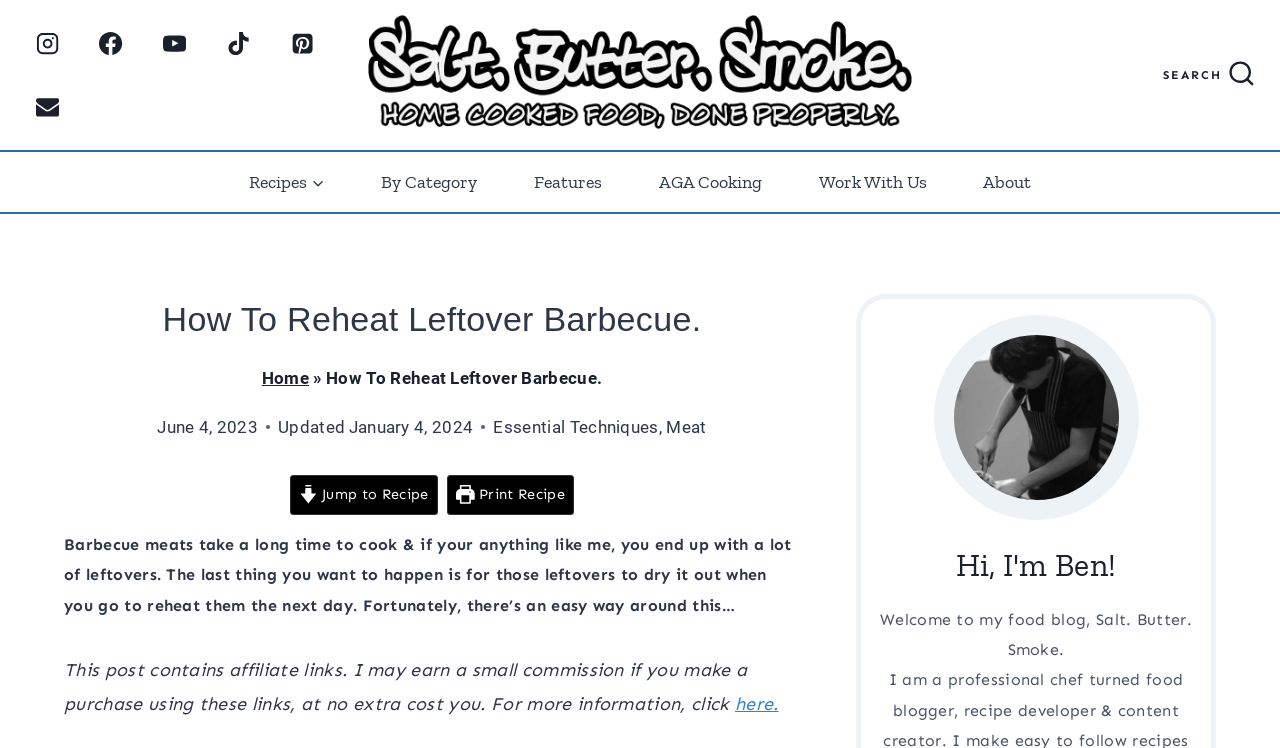Determine the bounding box coordinates for the area that needs to be clicked to fulfill this task: "Search for recipes". The coordinates must be given as four float numbers between 0 and 1, i.e., [left, top, right, bottom].

[0.909, 0.081, 0.981, 0.12]